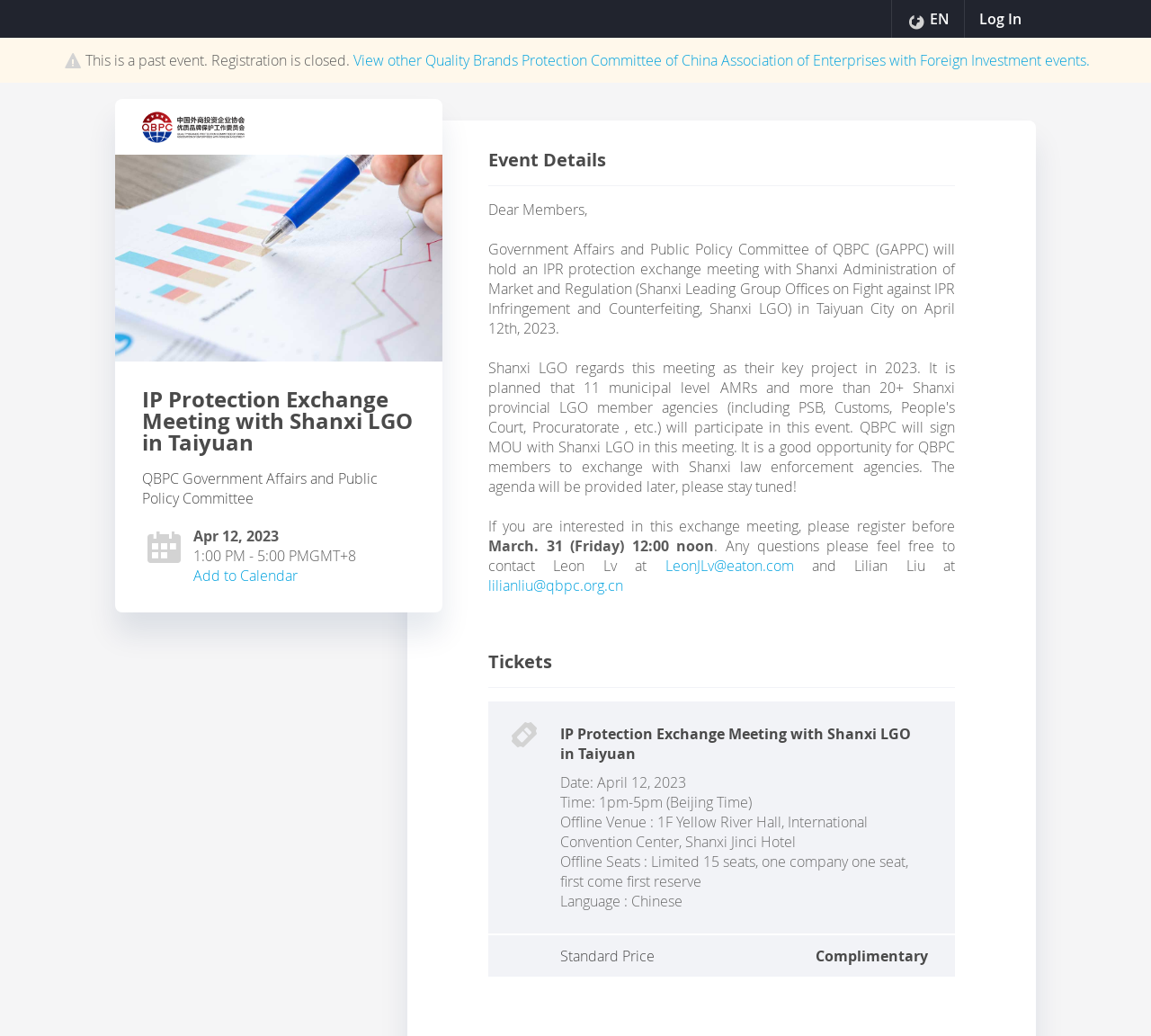Respond with a single word or phrase for the following question: 
How many offline seats are available?

15